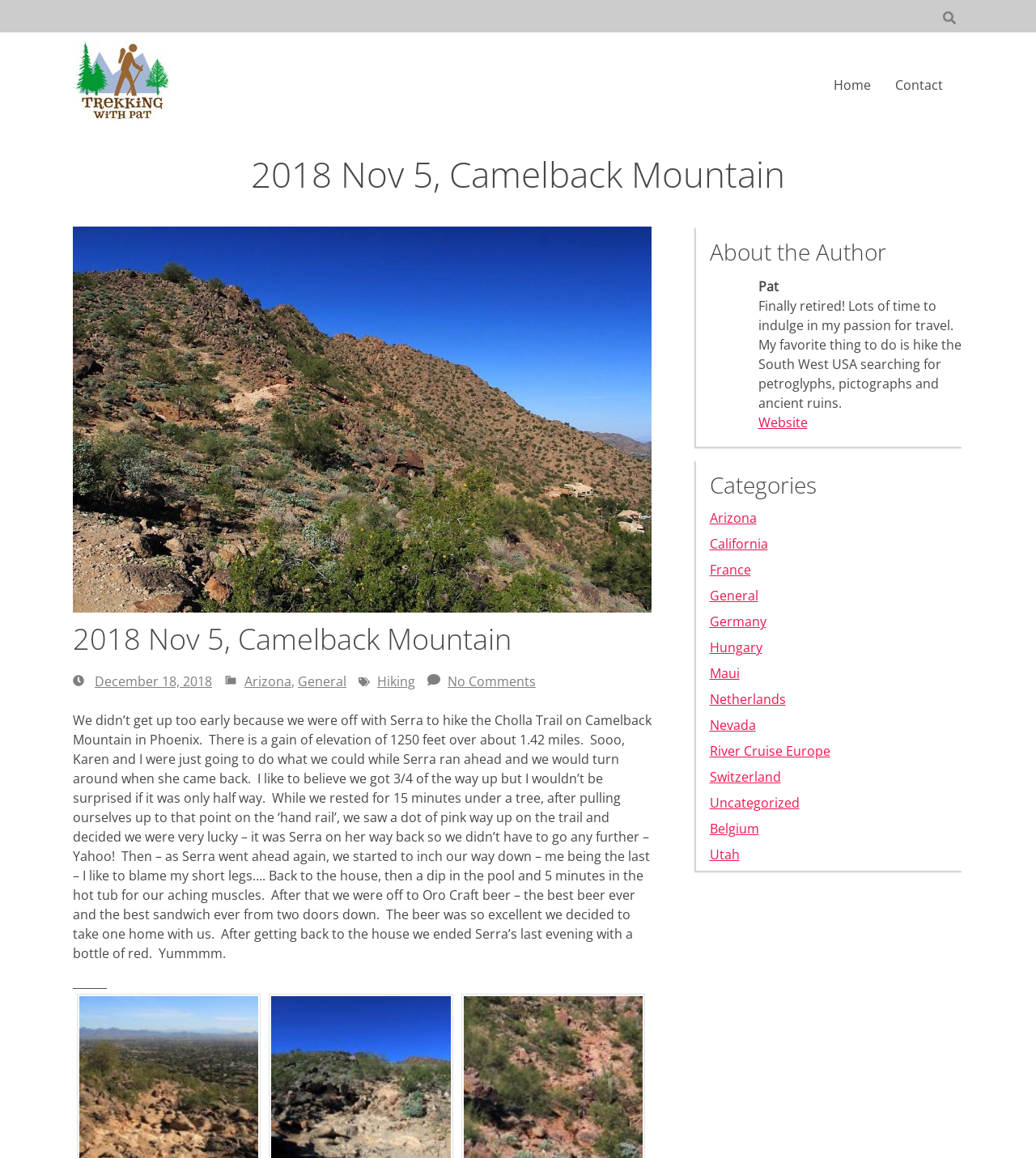Highlight the bounding box coordinates of the region I should click on to meet the following instruction: "Open Main Menu".

[0.264, 0.027, 0.298, 0.076]